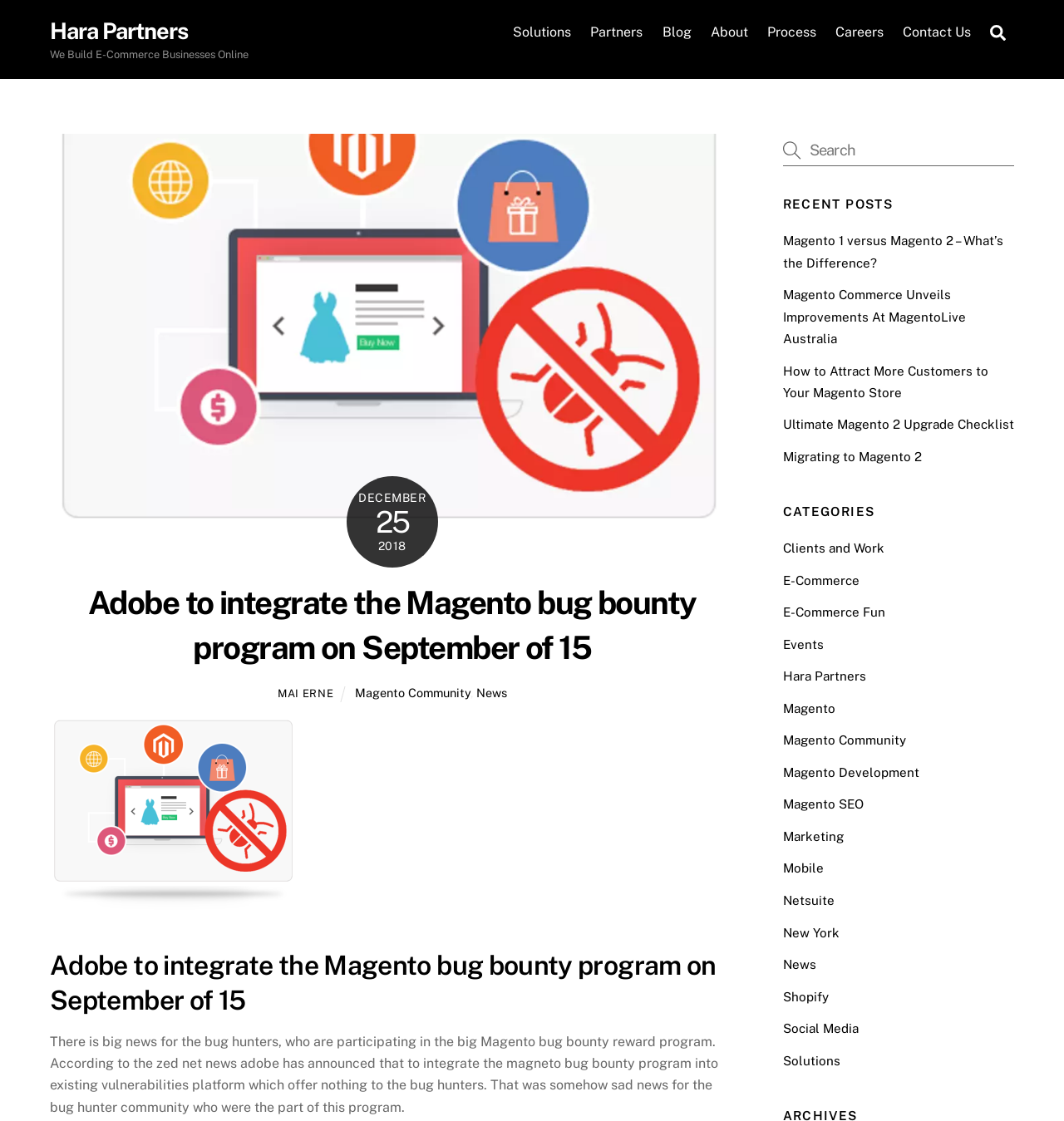Generate a thorough caption that explains the contents of the webpage.

This webpage appears to be a blog or news article page from Hara Partners, an e-commerce business. At the top, there is a navigation menu with links to "Solutions", "Partners", "Blog", "About", "Process", "Careers", and "Contact Us". Below the navigation menu, there is a search bar with a search icon and a text box.

The main content of the page is an article titled "Adobe to integrate the Magento bug bounty program on September of 15". The article is accompanied by an image and has a timestamp of December 25, 2018. The article discusses Adobe's announcement to integrate the Magento bug bounty program into their existing vulnerabilities platform.

Below the article, there are links to related articles, including "Magento 1 versus Magento 2 – What’s the Difference?", "Magento Commerce Unveils Improvements At MagentoLive Australia", and "How to Attract More Customers to Your Magento Store". There is also a section titled "CATEGORIES" with links to various categories such as "Clients and Work", "E-Commerce", "Events", and "Magento".

On the right side of the page, there is a section with a heading "RECENT POSTS" that lists several recent articles. Below that, there is a section with a heading "CATEGORIES" that lists various categories with links to related articles. At the bottom of the page, there is a "Back To Top" link.